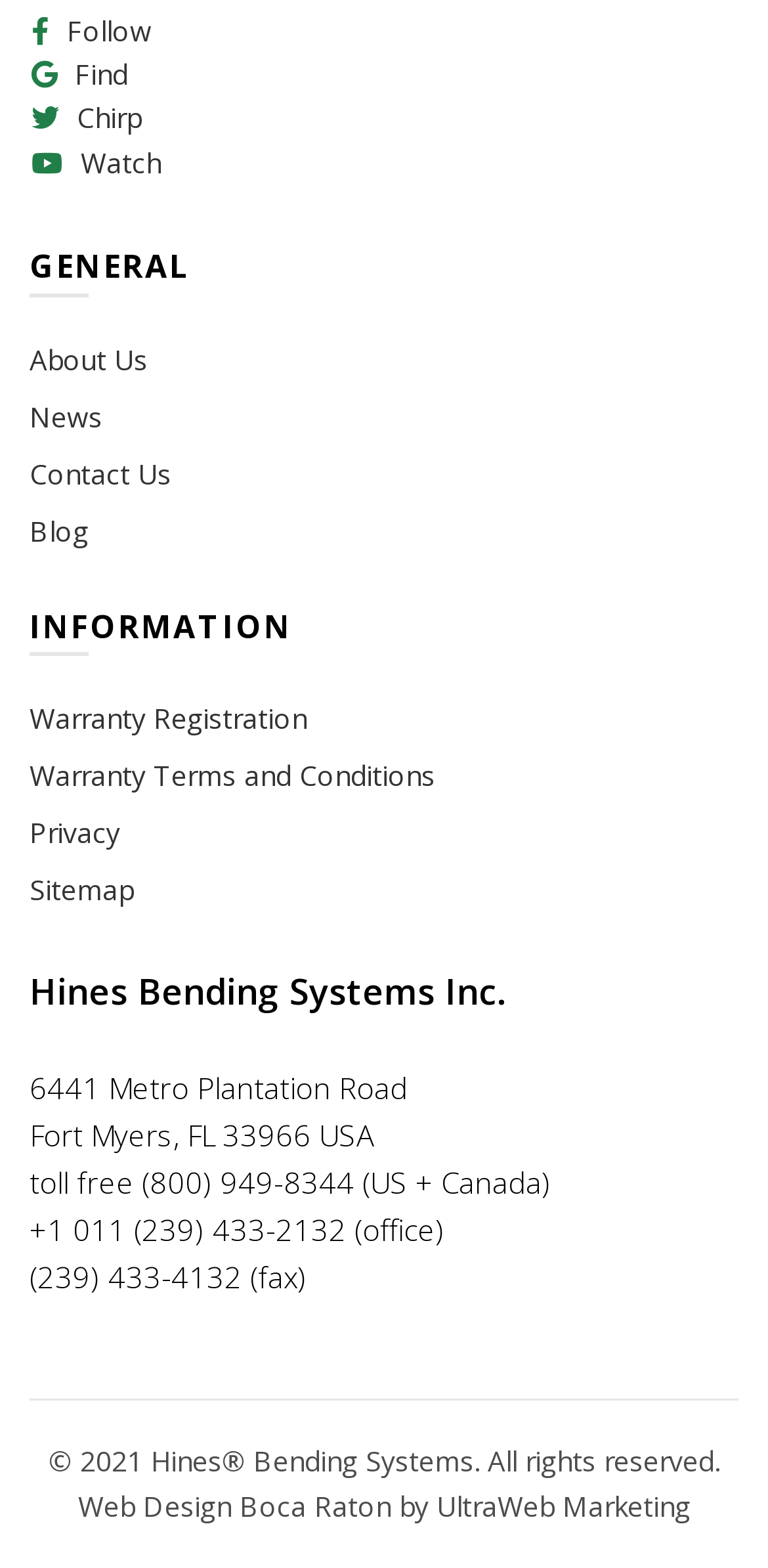Locate the bounding box coordinates of the element that should be clicked to fulfill the instruction: "View all coupons".

None